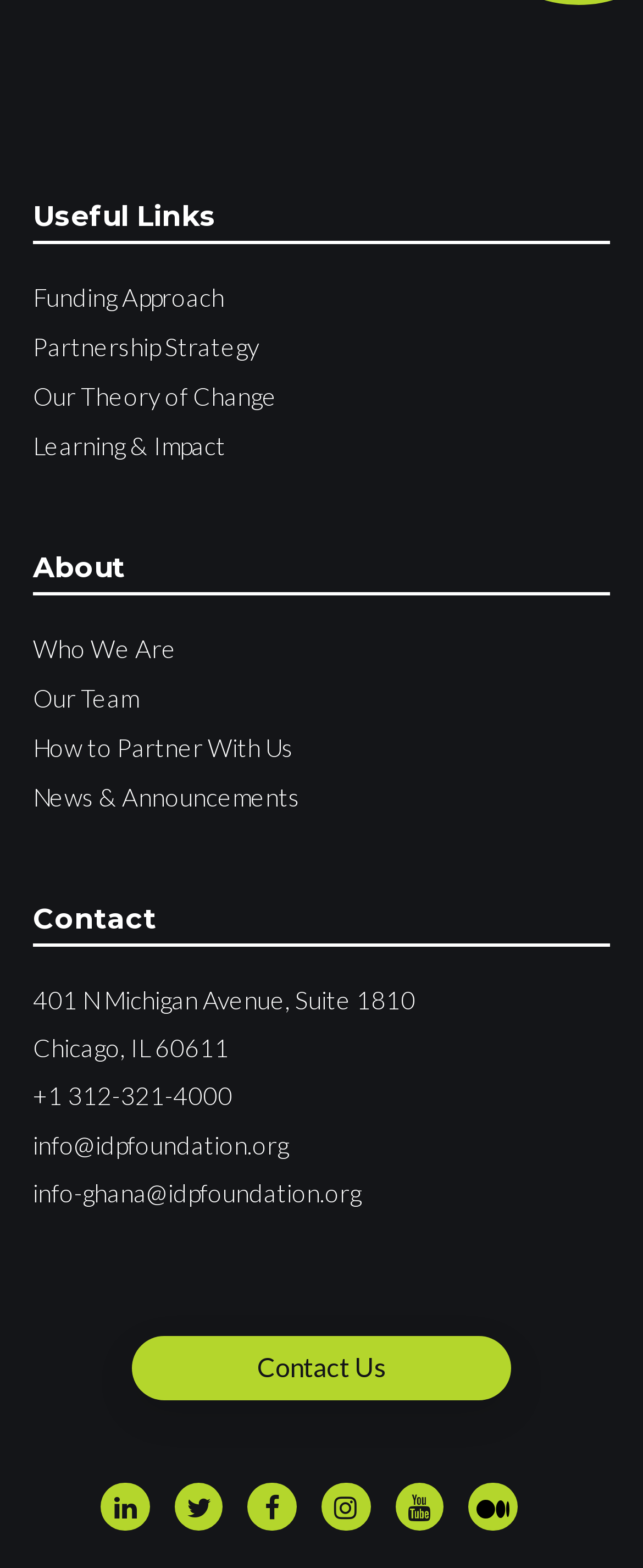Provide the bounding box coordinates for the area that should be clicked to complete the instruction: "View funding approach".

[0.051, 0.18, 0.349, 0.199]